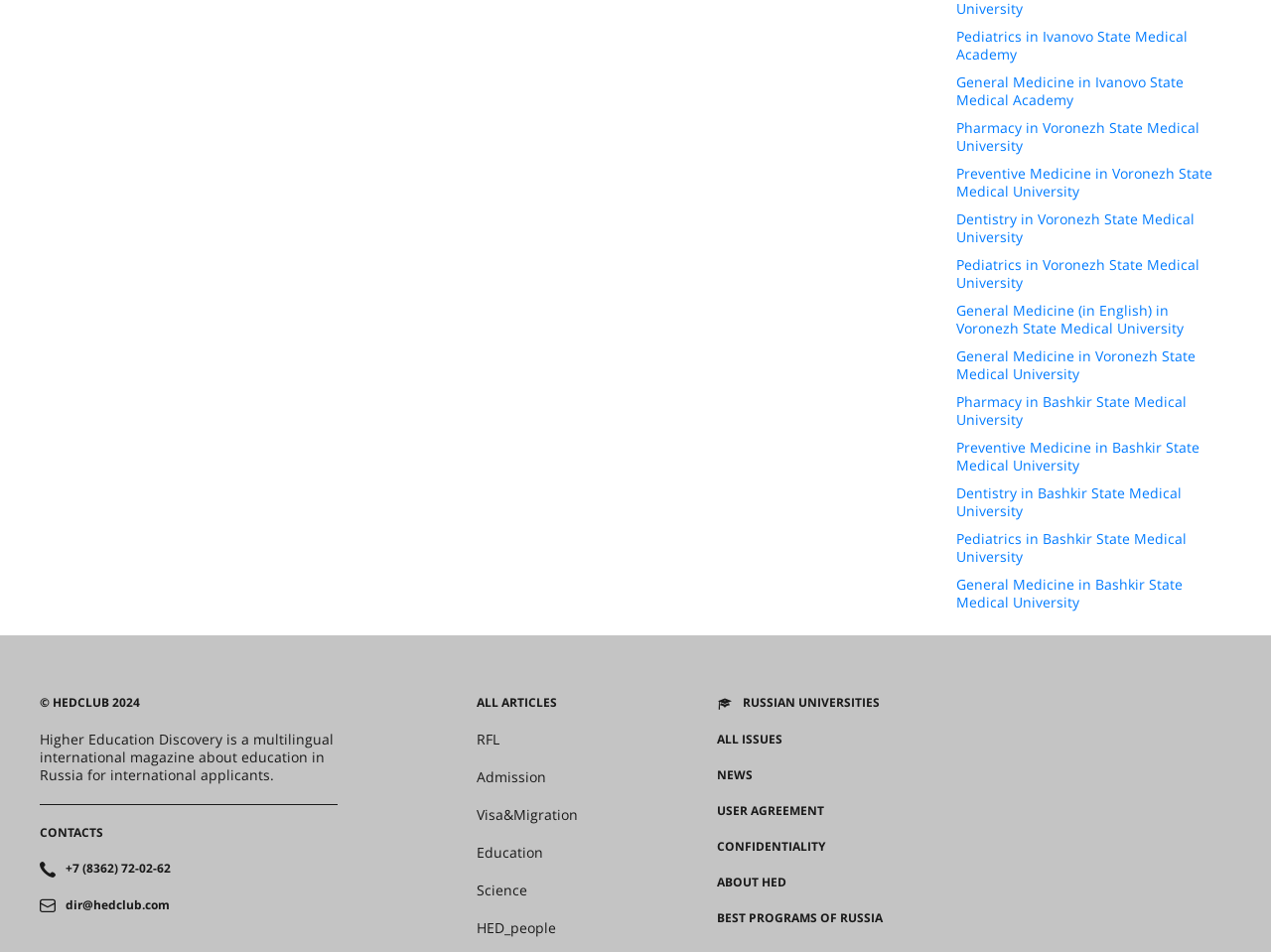Find the bounding box coordinates of the element you need to click on to perform this action: 'Learn about HED'. The coordinates should be represented by four float values between 0 and 1, in the format [left, top, right, bottom].

[0.564, 0.918, 0.619, 0.935]